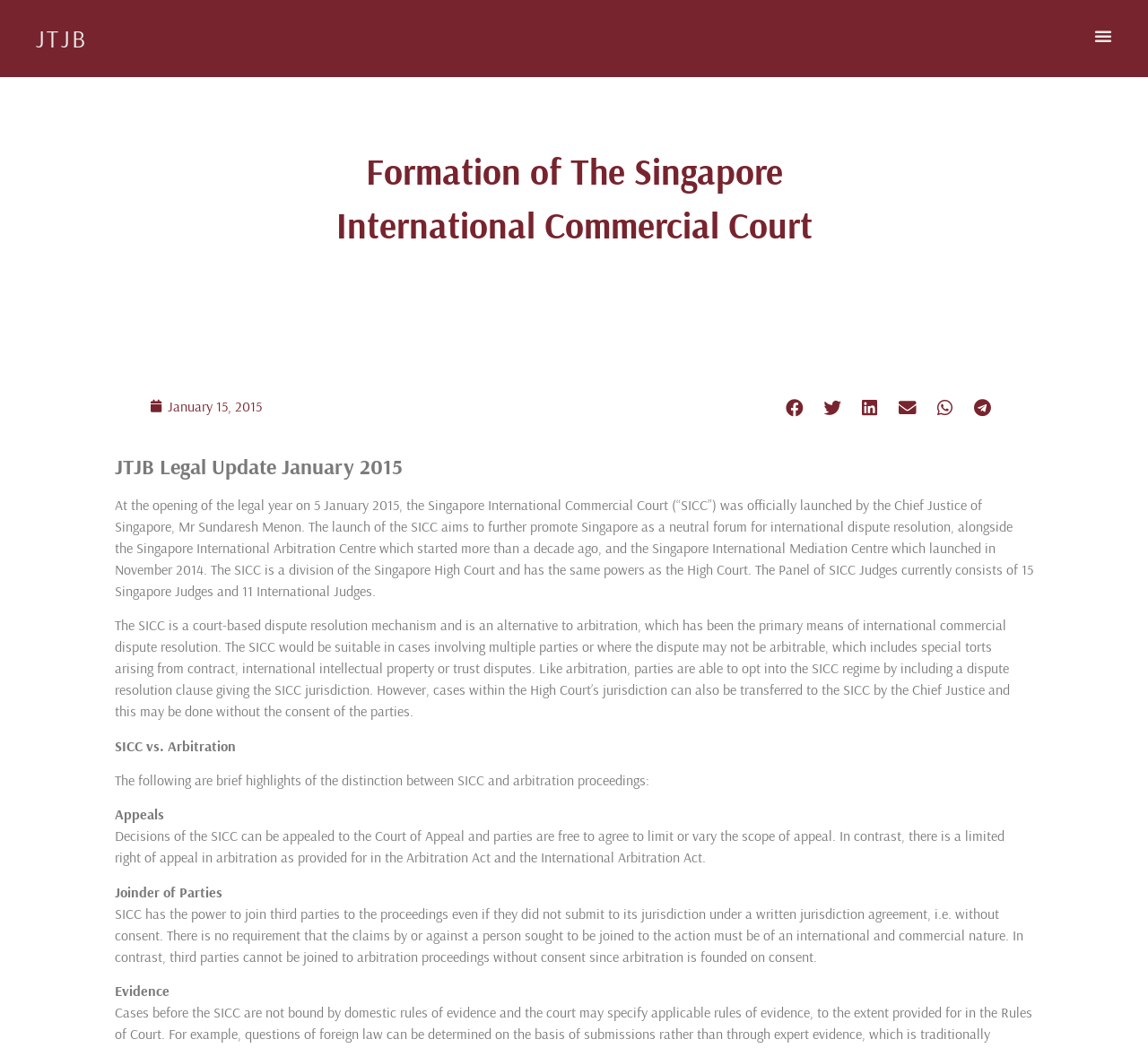Determine the bounding box coordinates for the clickable element required to fulfill the instruction: "Toggle the menu". Provide the coordinates as four float numbers between 0 and 1, i.e., [left, top, right, bottom].

[0.953, 0.026, 0.969, 0.043]